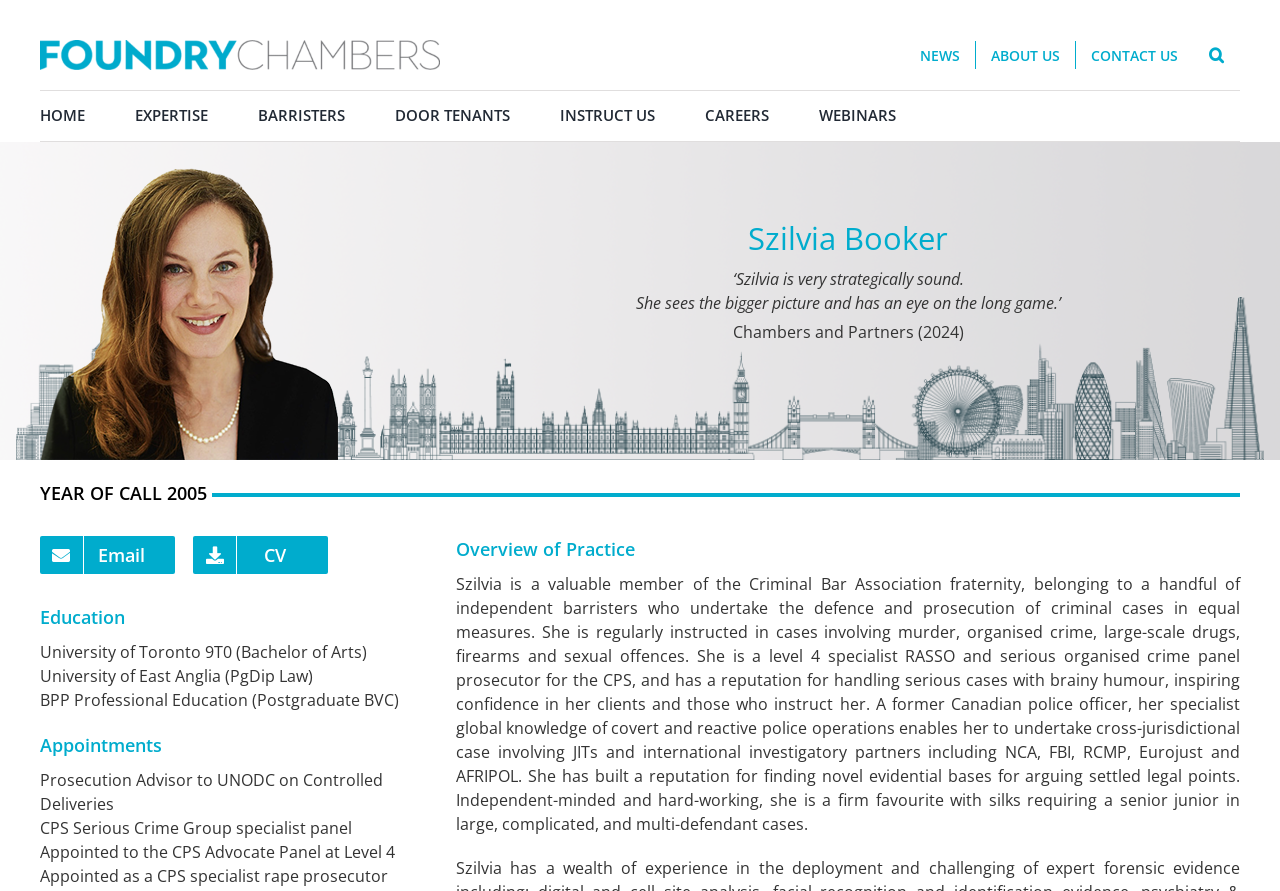Please specify the bounding box coordinates of the clickable region necessary for completing the following instruction: "Click the 'Search' button". The coordinates must consist of four float numbers between 0 and 1, i.e., [left, top, right, bottom].

[0.933, 0.046, 0.969, 0.077]